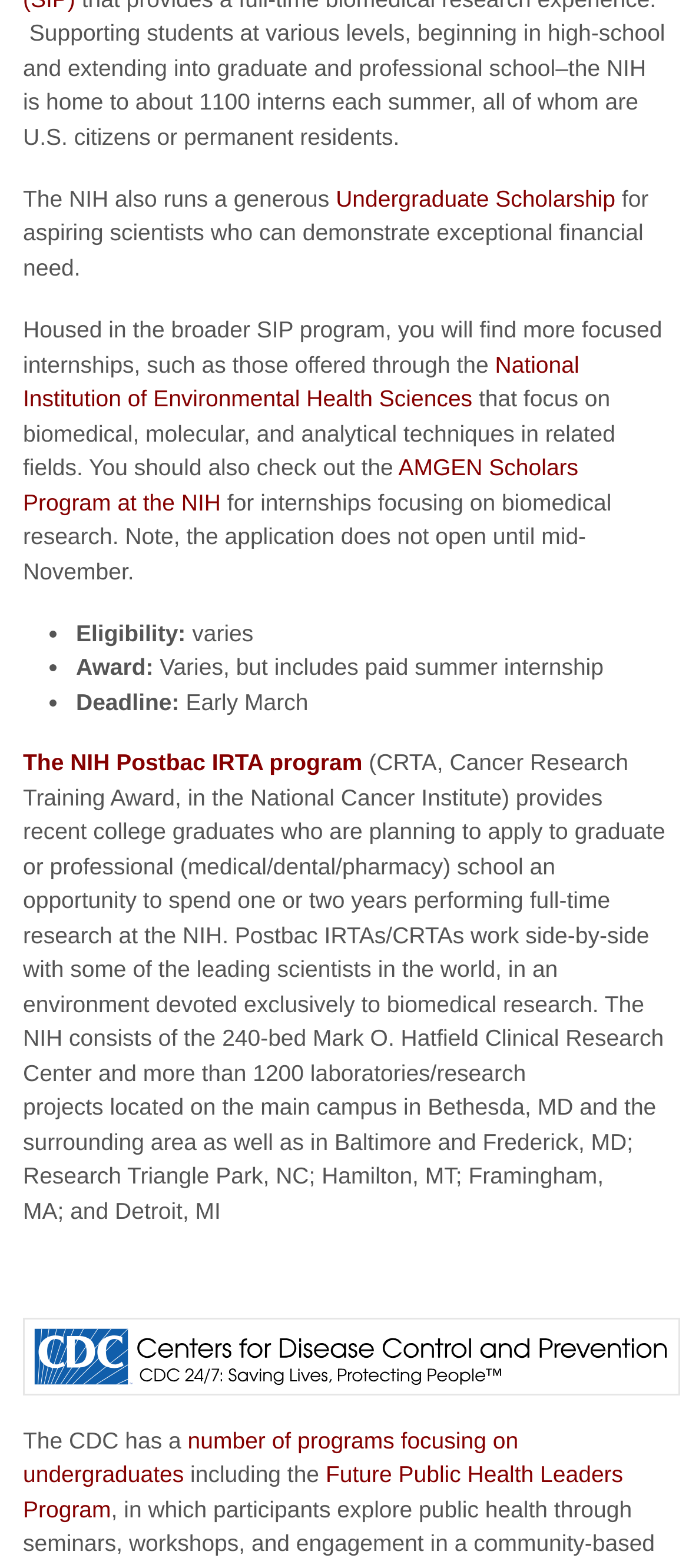Refer to the element description Undergraduate Scholarship and identify the corresponding bounding box in the screenshot. Format the coordinates as (top-left x, top-left y, bottom-right x, bottom-right y) with values in the range of 0 to 1.

[0.487, 0.118, 0.893, 0.135]